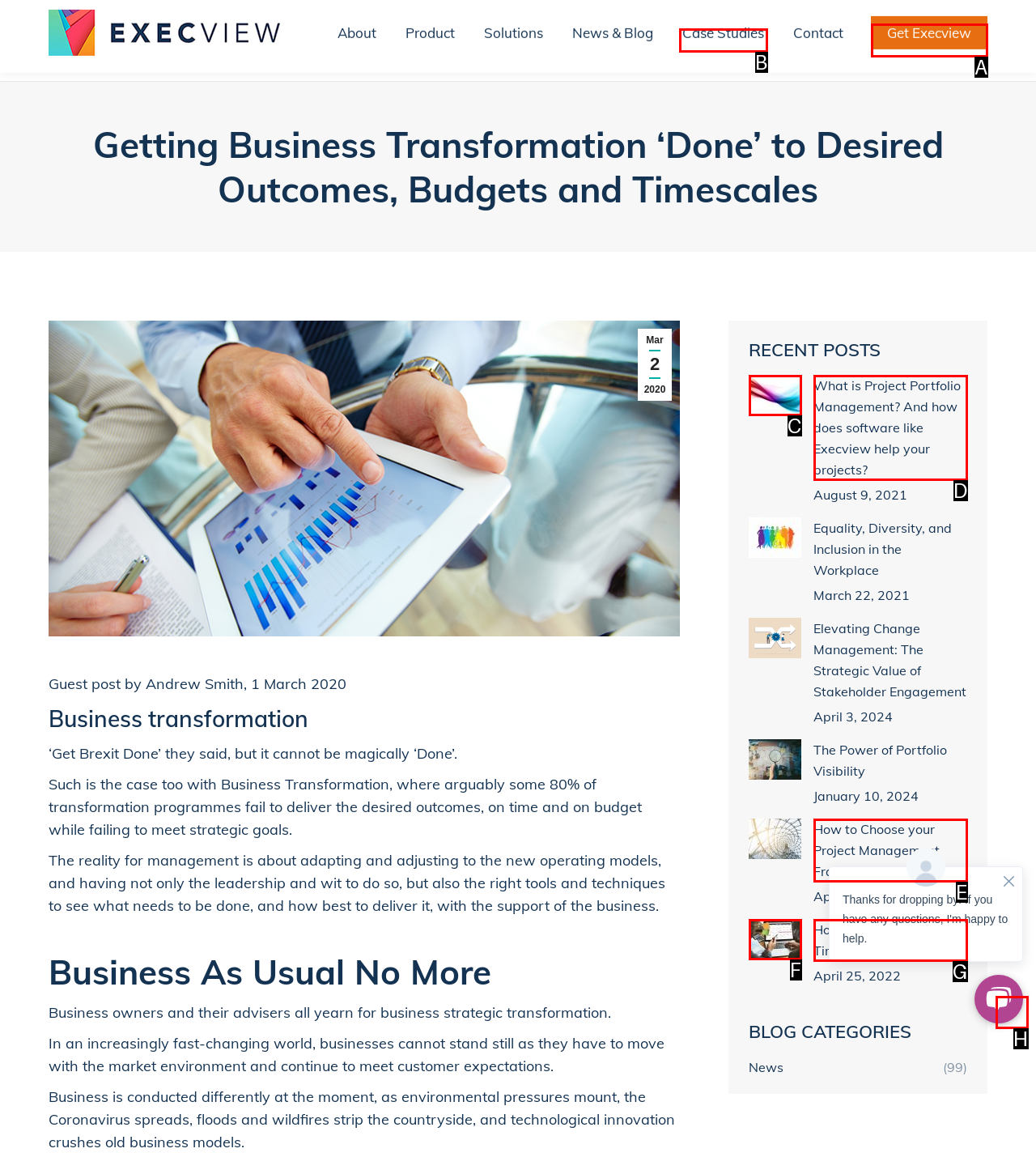Select the option that aligns with the description: Go to Top
Respond with the letter of the correct choice from the given options.

H